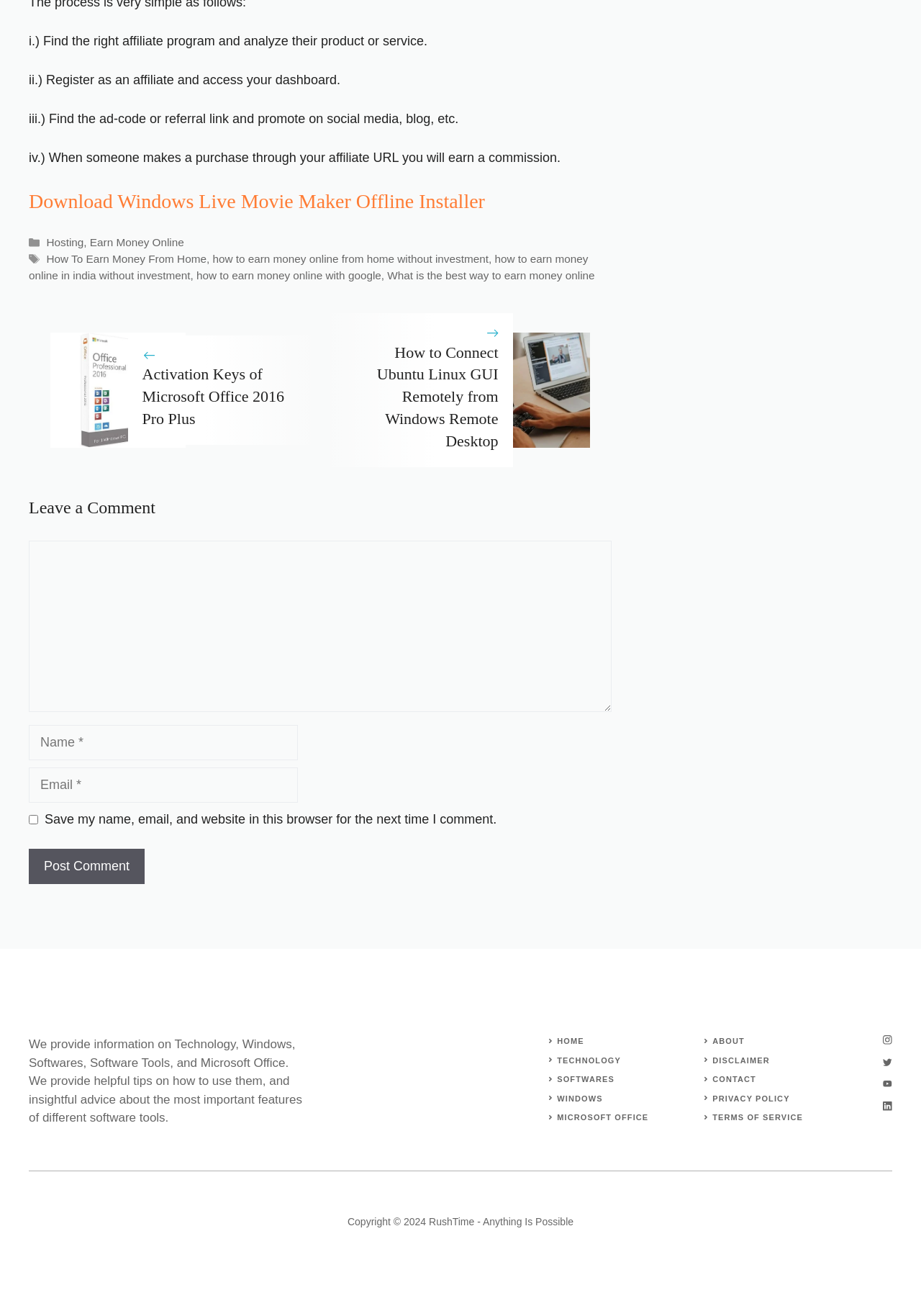Please provide a detailed answer to the question below based on the screenshot: 
What is the category of the article 'Activation Keys of Microsoft Office 2016 Pro Plus'?

The article 'Activation Keys of Microsoft Office 2016 Pro Plus' is categorized under Microsoft Office, as it provides information related to Microsoft Office software.